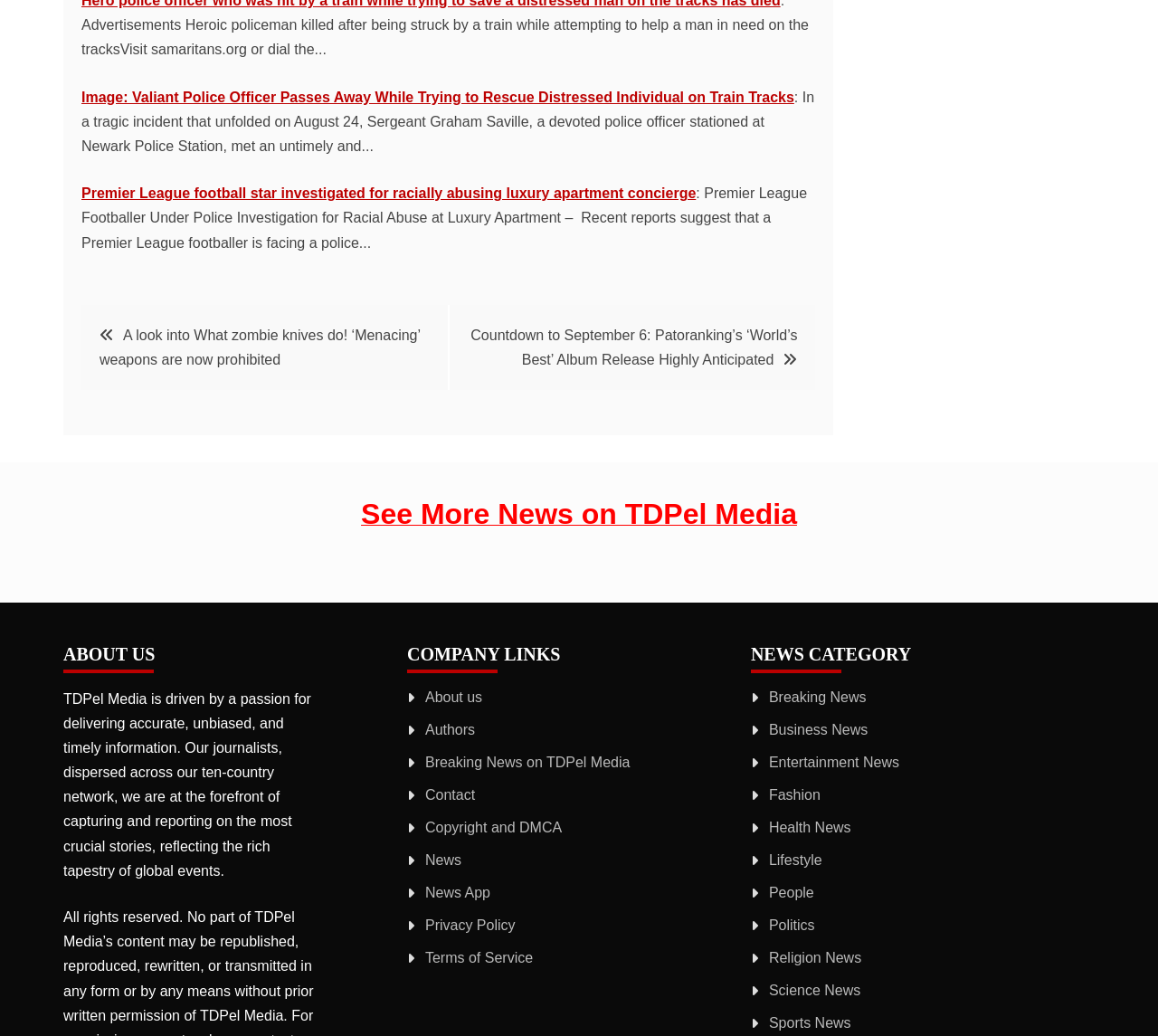Extract the bounding box coordinates for the HTML element that matches this description: "Breaking News on TDPel Media". The coordinates should be four float numbers between 0 and 1, i.e., [left, top, right, bottom].

[0.367, 0.728, 0.544, 0.743]